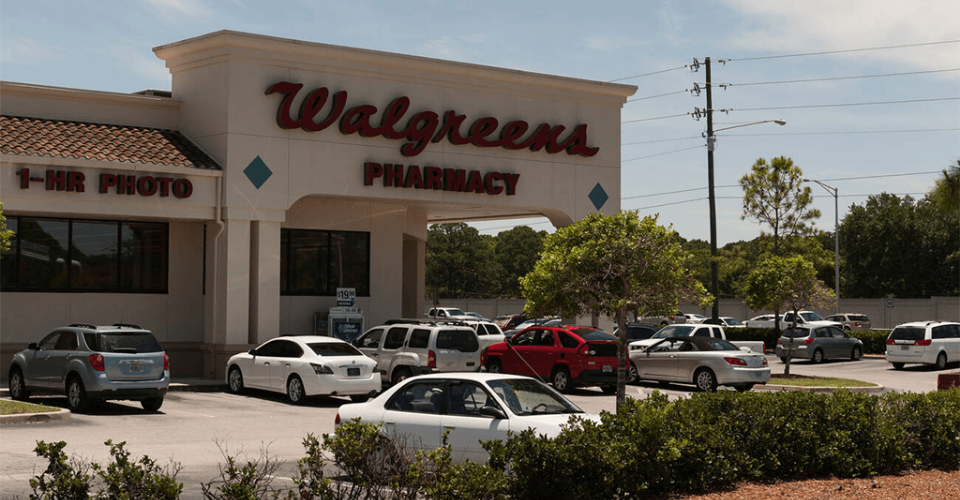Describe all the important aspects and details of the image.

The image depicts a Walgreens pharmacy, showcasing its prominent signage that reads "Walgreens" in bold red letters, and "PHARMACY" directly below it. The building features a tile roof and large windows that reveal the interior layout. The surrounding area is bustling with activity, as several cars, including sedans and SUVs, are parked in front of the store. Lush greenery and shrubbery line the parking lot, contributing to a well-maintained outdoor environment. This scene captures the essence of a typical Walgreens location, serving as a convenient stop for customers needing pharmacy services and other retail items. The photograph conveys a sense of familiarity and accessibility, characteristic of the Walgreens brand.